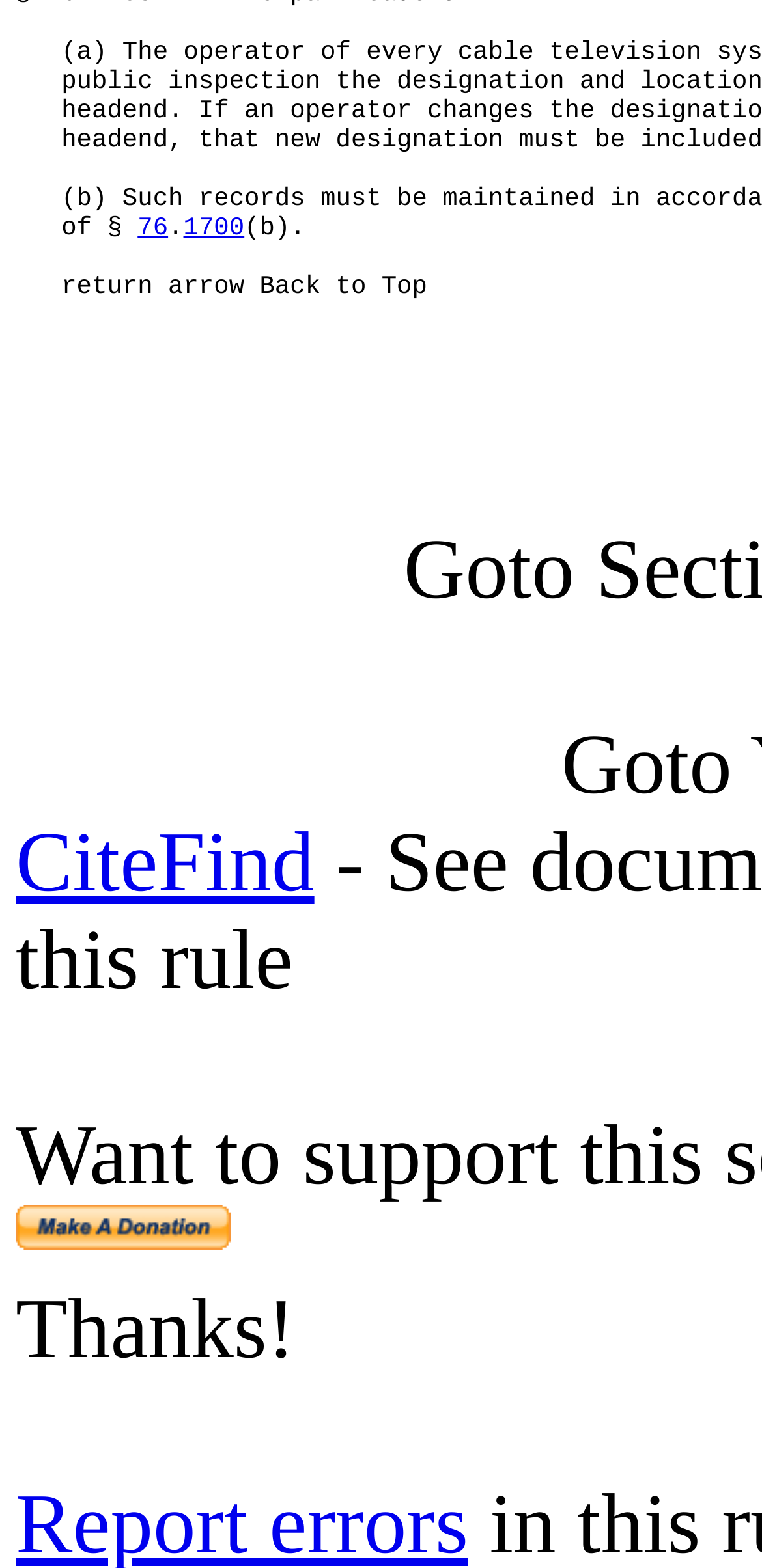Locate the UI element described by In the News Today and provide its bounding box coordinates. Use the format (top-left x, top-left y, bottom-right x, bottom-right y) with all values as floating point numbers between 0 and 1.

None